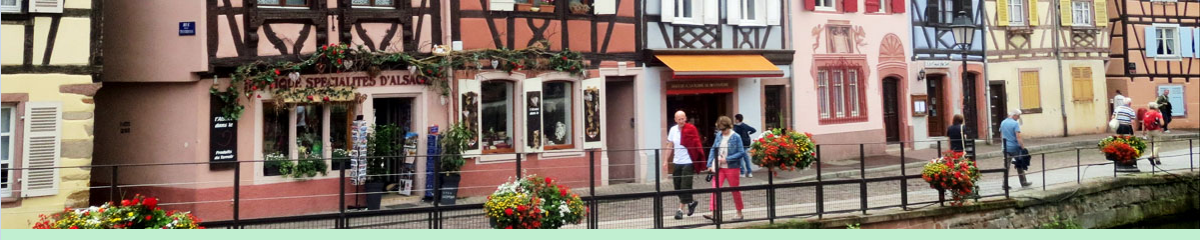Illustrate the scene in the image with a detailed description.

This captivating image showcases a picturesque street in a charming village known for its traditional Alsace architecture. The buildings are adorned with intricate wooden beams and a palette of soft pastel colors, highlighting the region's unique cultural heritage. Decorative flower boxes burst with vibrant blooms, adding a welcoming touch to the scene. People stroll along the sidewalk, some pausing to admire the quaint shops, which feature local specialties, including a storefront prominently displaying "Specialités d'Alsace." This lively atmosphere encapsulates the essence of the Riviera Hillsides Experience, where travelers can immerse themselves in the beauty and charm of the South of France.